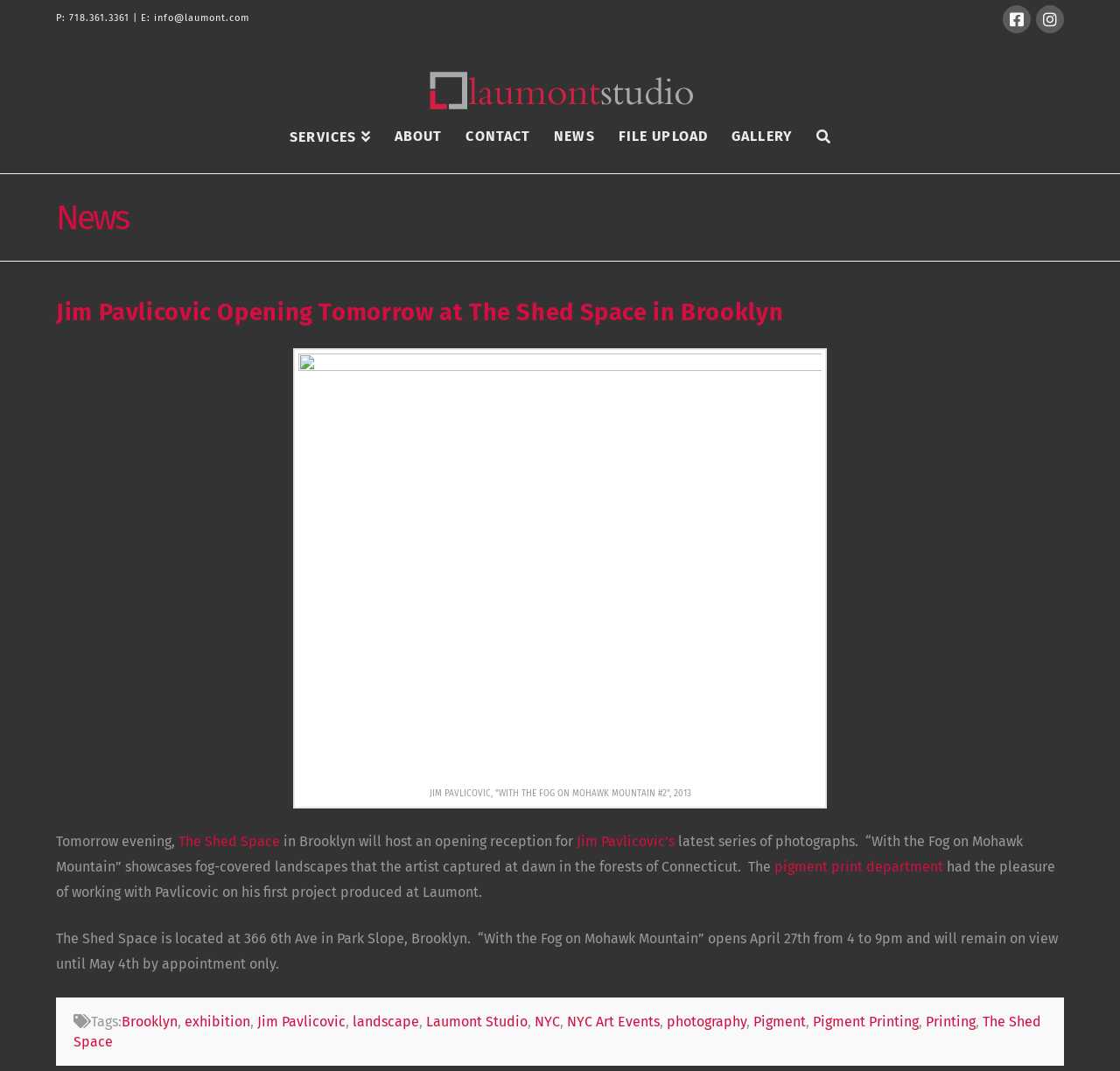Find the bounding box coordinates of the element to click in order to complete this instruction: "Send an email to info@laumont.com". The bounding box coordinates must be four float numbers between 0 and 1, denoted as [left, top, right, bottom].

[0.138, 0.011, 0.223, 0.022]